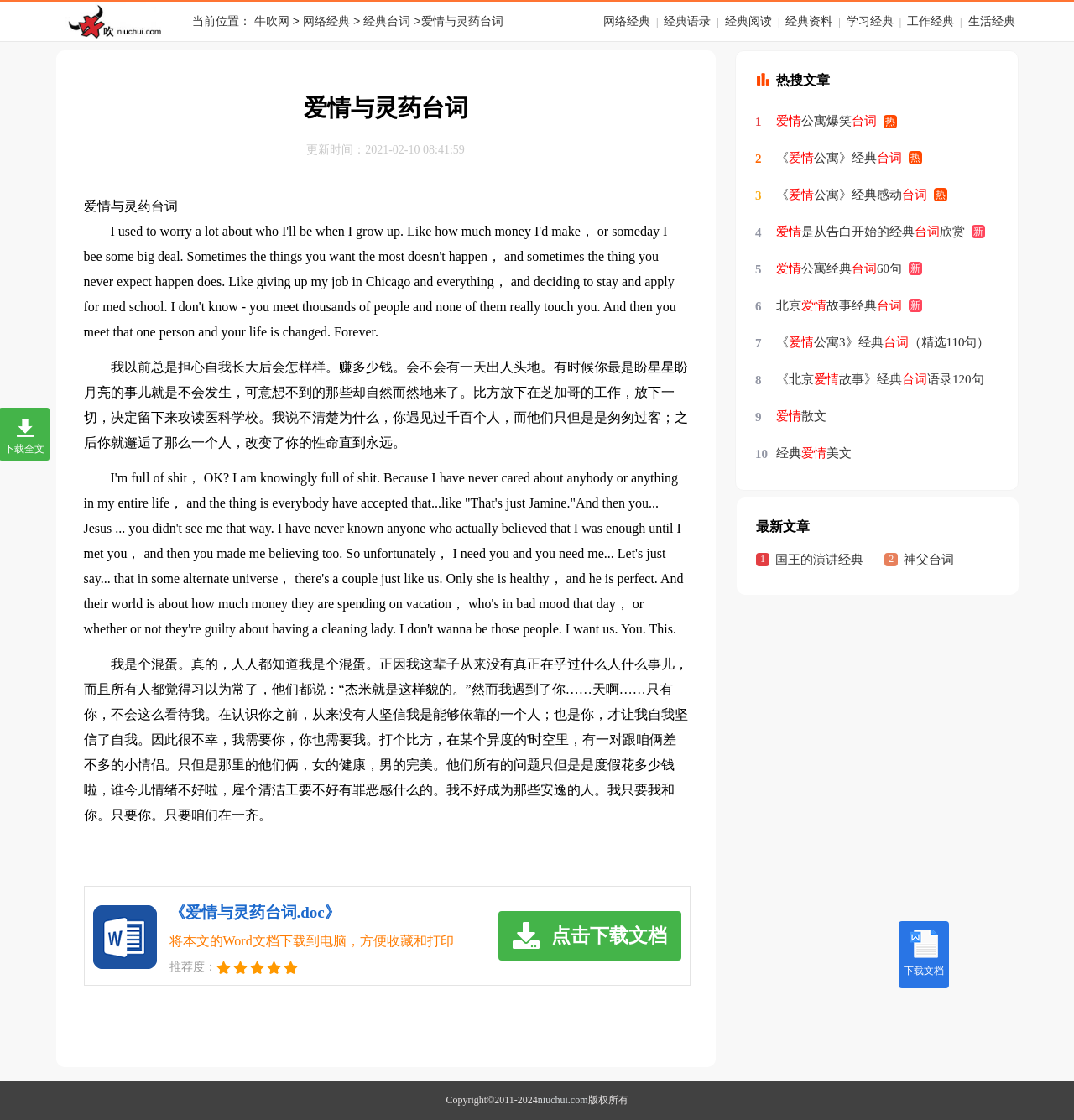Bounding box coordinates must be specified in the format (top-left x, top-left y, bottom-right x, bottom-right y). All values should be floating point numbers between 0 and 1. What are the bounding box coordinates of the UI element described as: 《爱情与灵药台词.doc》 将本文的Word文档下载到电脑，方便收藏和打印 推荐度： 点击下载文档

[0.078, 0.791, 0.643, 0.88]